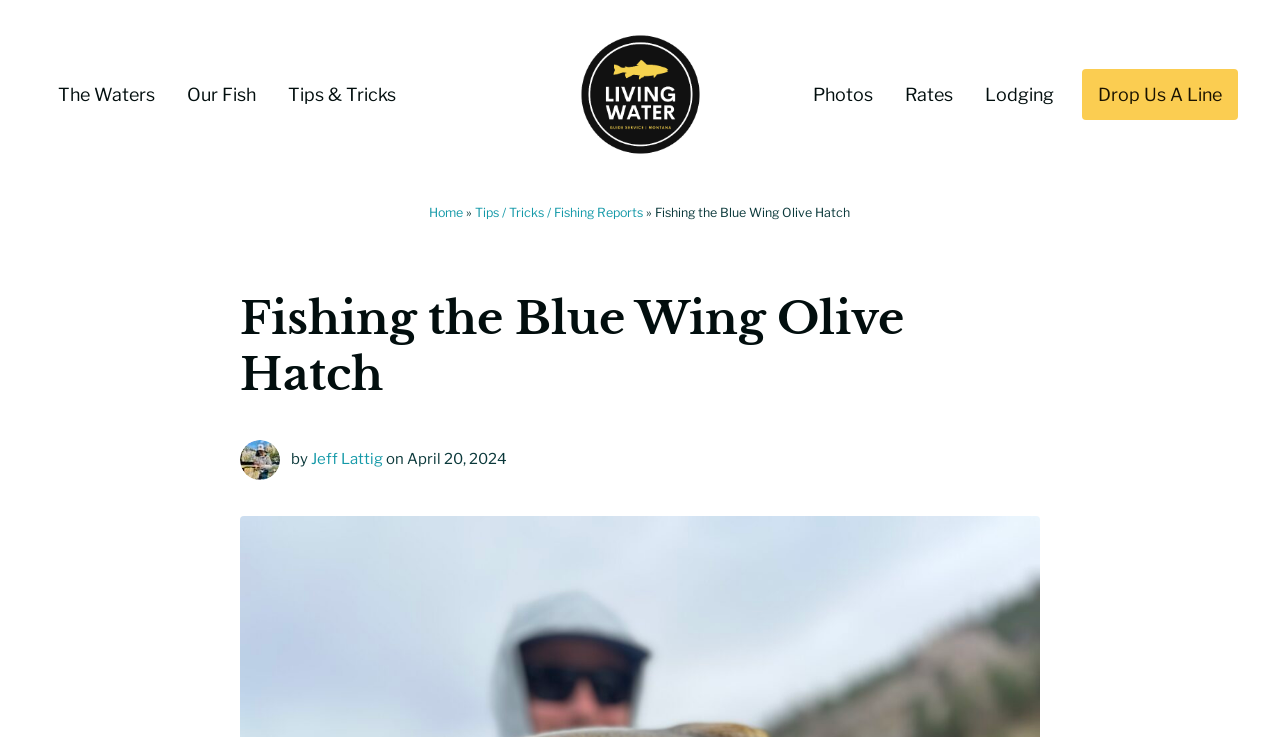When was the article published?
Answer the question with a thorough and detailed explanation.

I found the answer by looking at the section below the author's name, where the publication date is displayed. The text 'on April 20, 2024' clearly indicates the publication date.